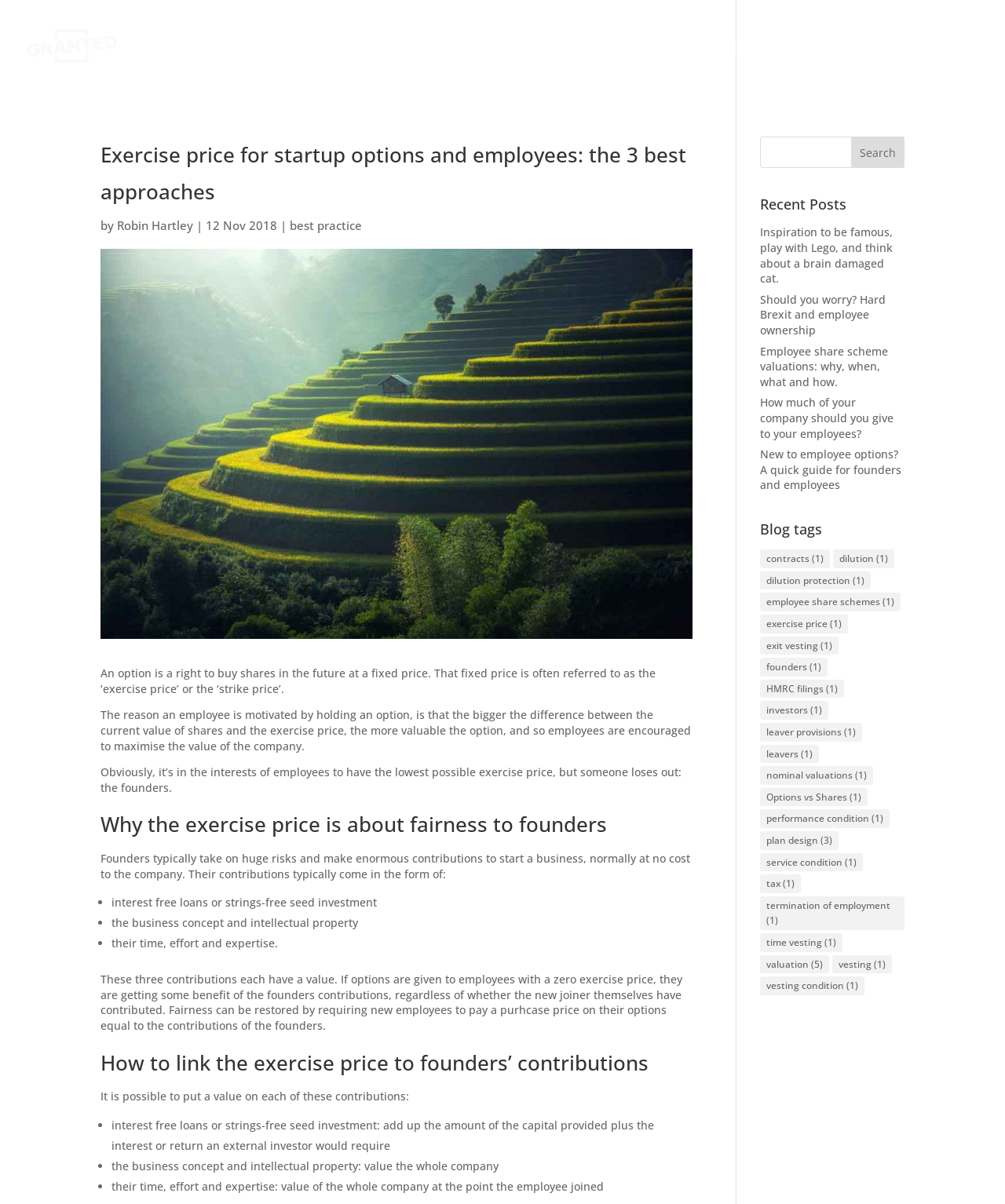Locate the bounding box coordinates of the region to be clicked to comply with the following instruction: "Click on the 'More Information' link". The coordinates must be four float numbers between 0 and 1, in the form [left, top, right, bottom].

[0.593, 0.033, 0.706, 0.076]